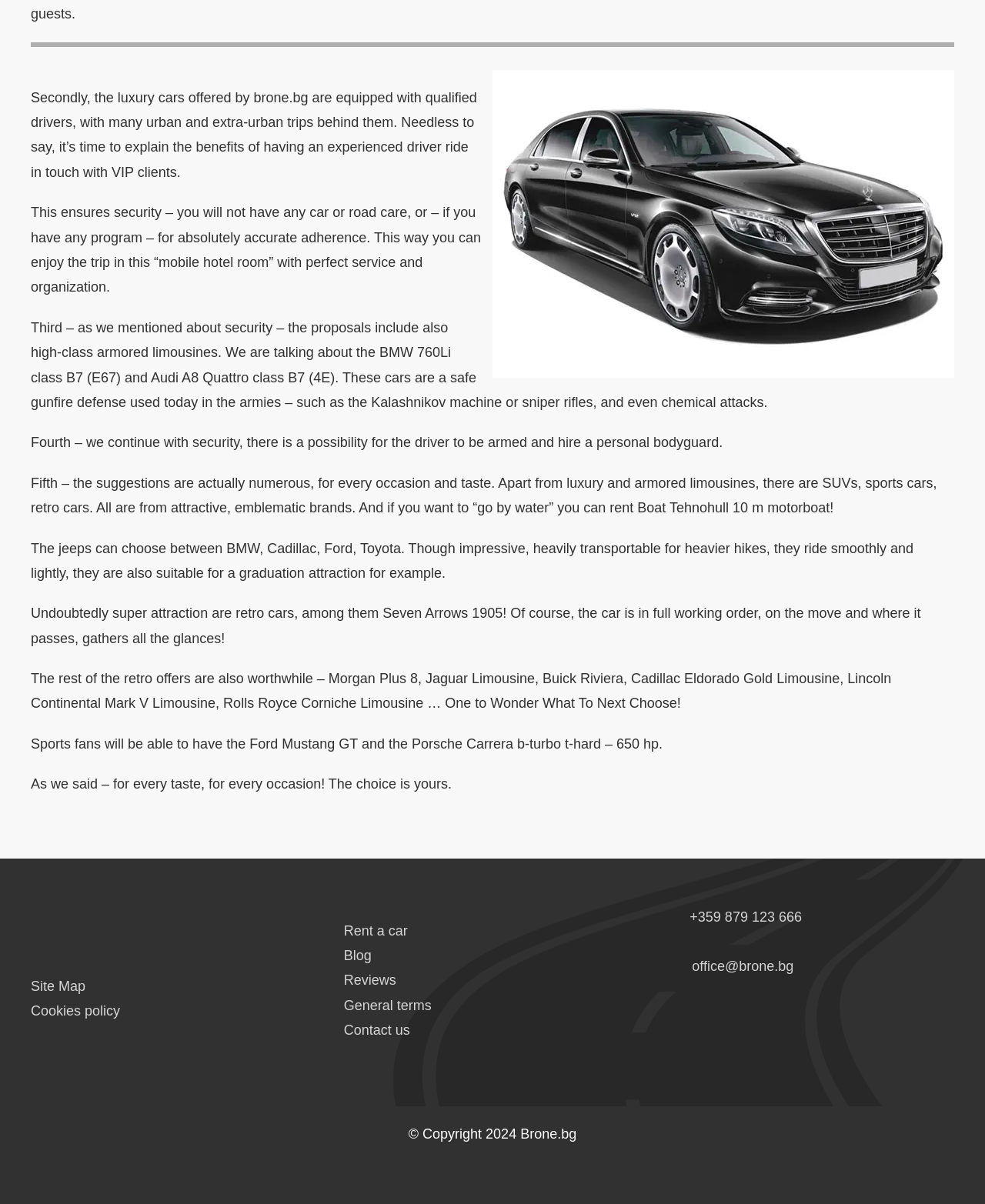Provide the bounding box coordinates of the HTML element this sentence describes: "General terms". The bounding box coordinates consist of four float numbers between 0 and 1, i.e., [left, top, right, bottom].

[0.349, 0.829, 0.438, 0.841]